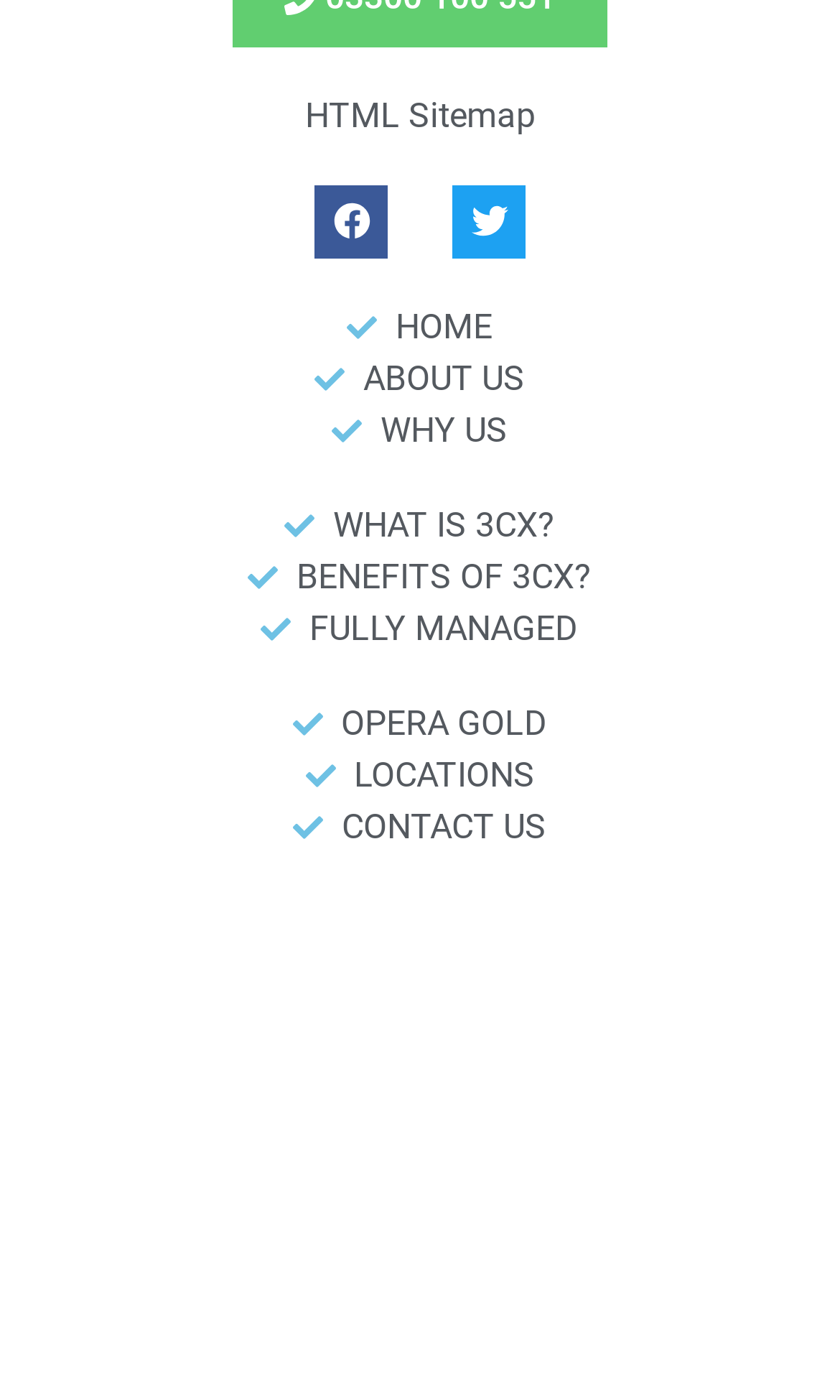Identify the bounding box coordinates of the area you need to click to perform the following instruction: "go to HTML Sitemap".

[0.154, 0.065, 0.846, 0.102]